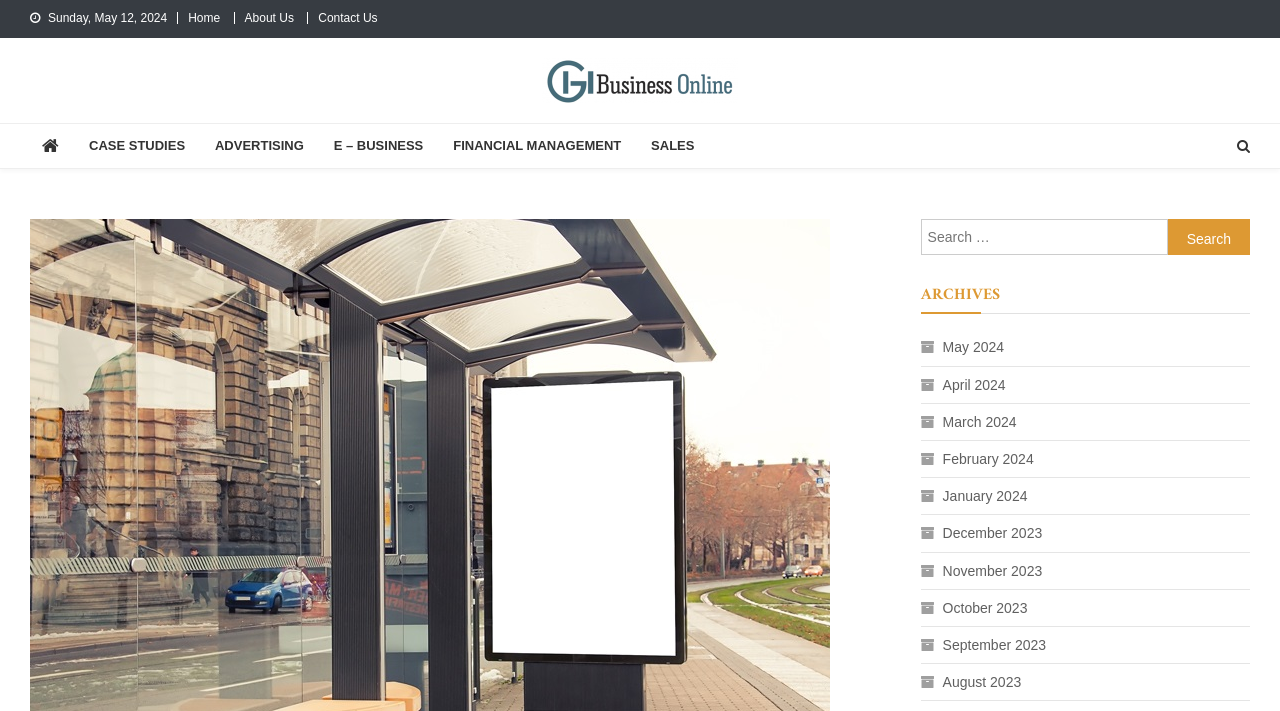Determine the bounding box coordinates for the clickable element required to fulfill the instruction: "Search for something". Provide the coordinates as four float numbers between 0 and 1, i.e., [left, top, right, bottom].

[0.719, 0.307, 0.912, 0.358]